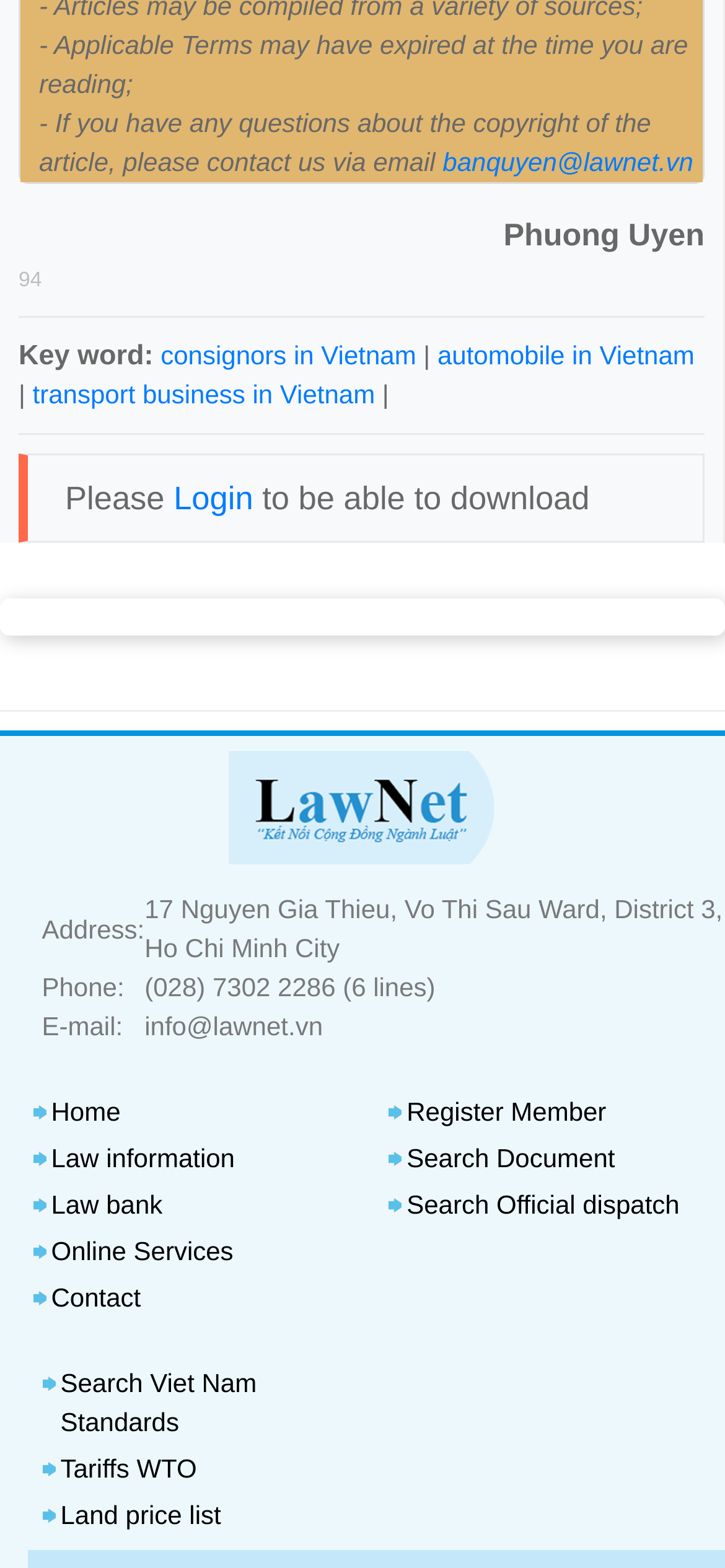Identify the bounding box coordinates for the element you need to click to achieve the following task: "Go to home page". The coordinates must be four float values ranging from 0 to 1, formatted as [left, top, right, bottom].

[0.071, 0.699, 0.166, 0.718]